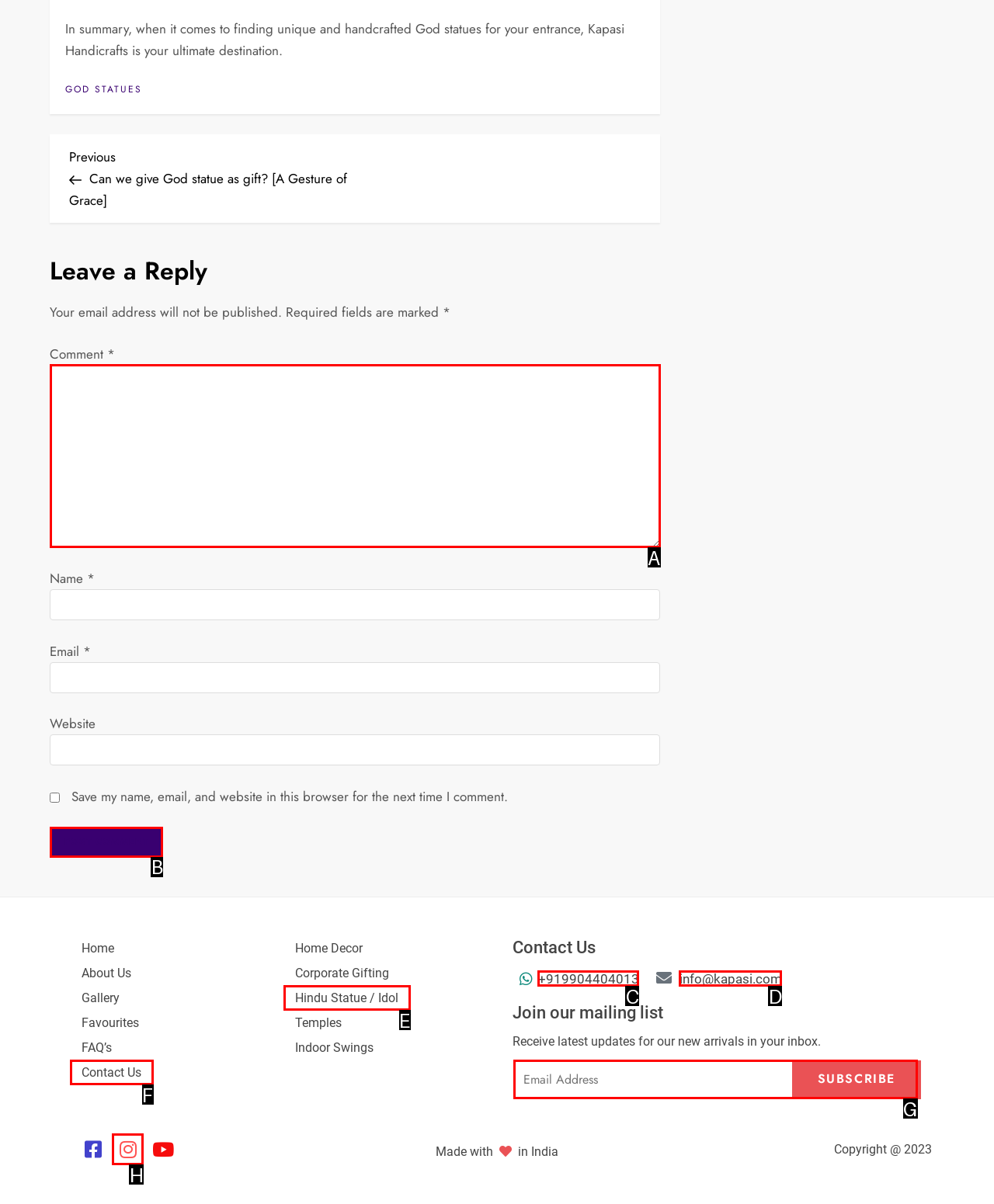From the options shown in the screenshot, tell me which lettered element I need to click to complete the task: Click on the 'Post Comment' button.

B